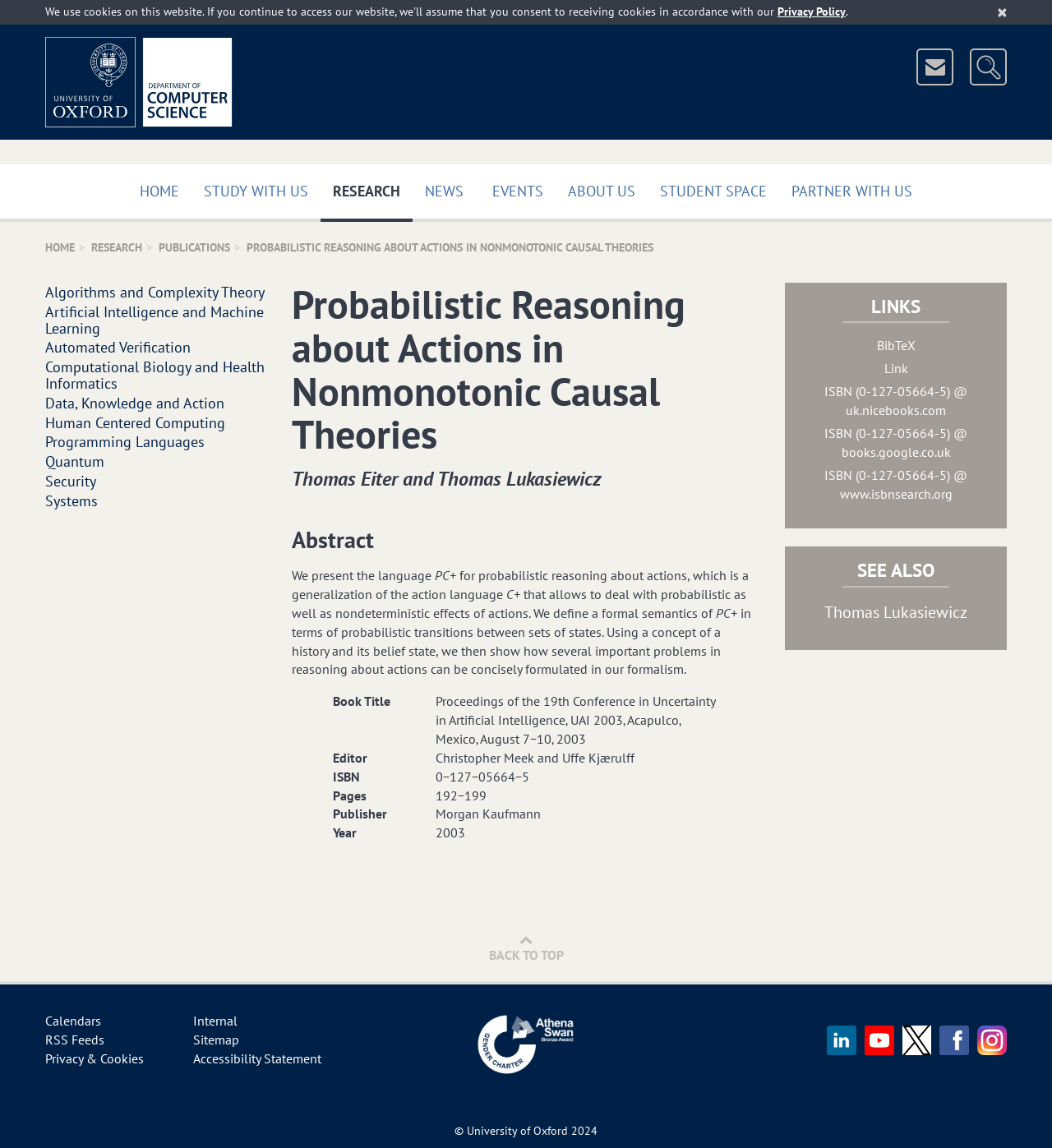Find the coordinates for the bounding box of the element with this description: "Privacy & Cookies".

[0.043, 0.915, 0.137, 0.929]